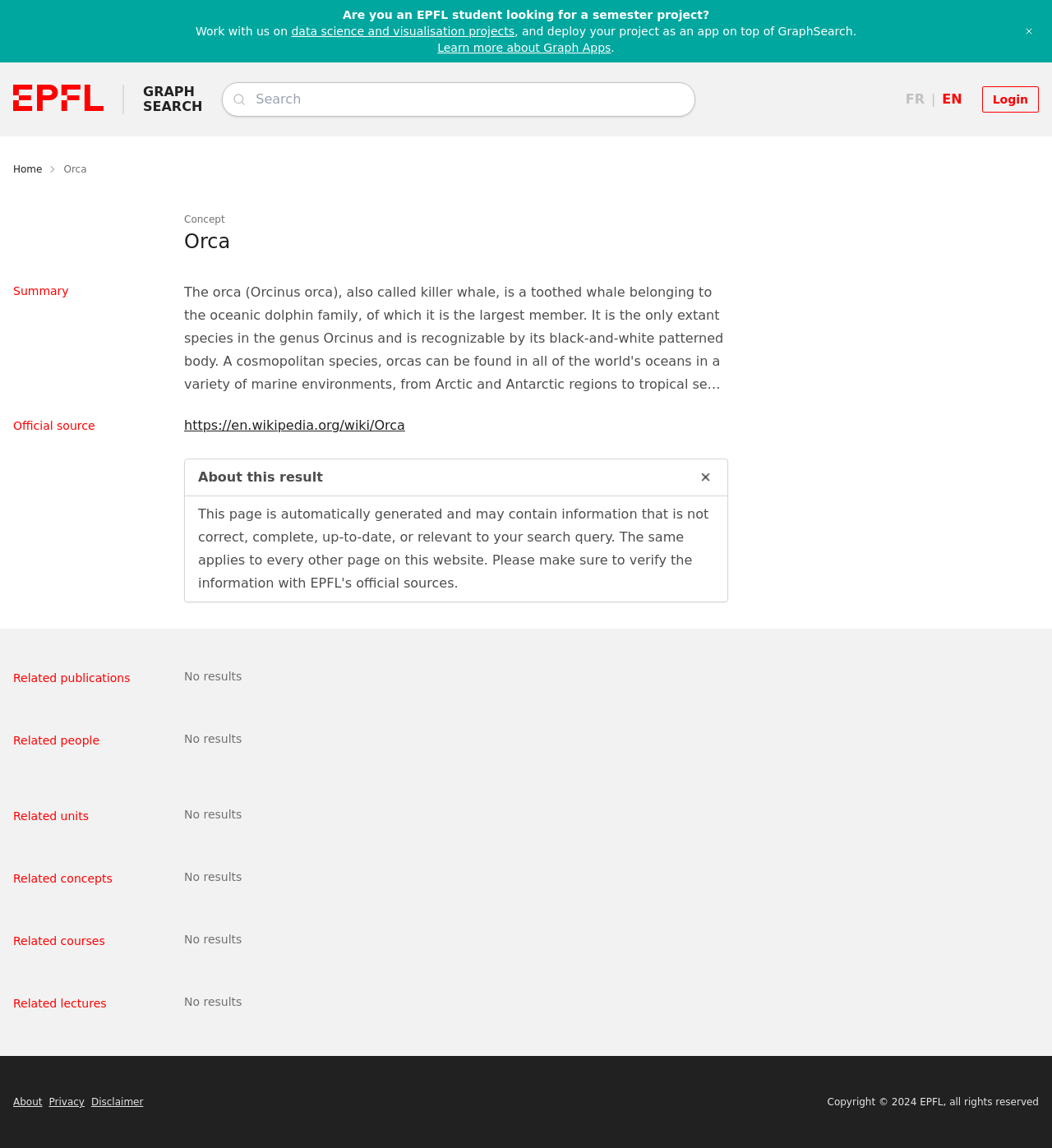What is the language of the webpage?
Please provide a detailed and thorough answer to the question.

The webpage has links to switch between languages, including 'FR' and 'EN', and the majority of the text on the page is in English, indicating that the current language of the webpage is English.